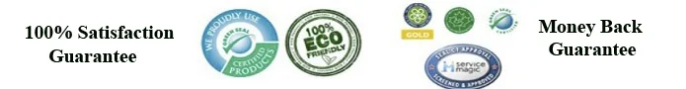Respond to the question below with a single word or phrase: What is the highest standard of service quality recognized?

Gold